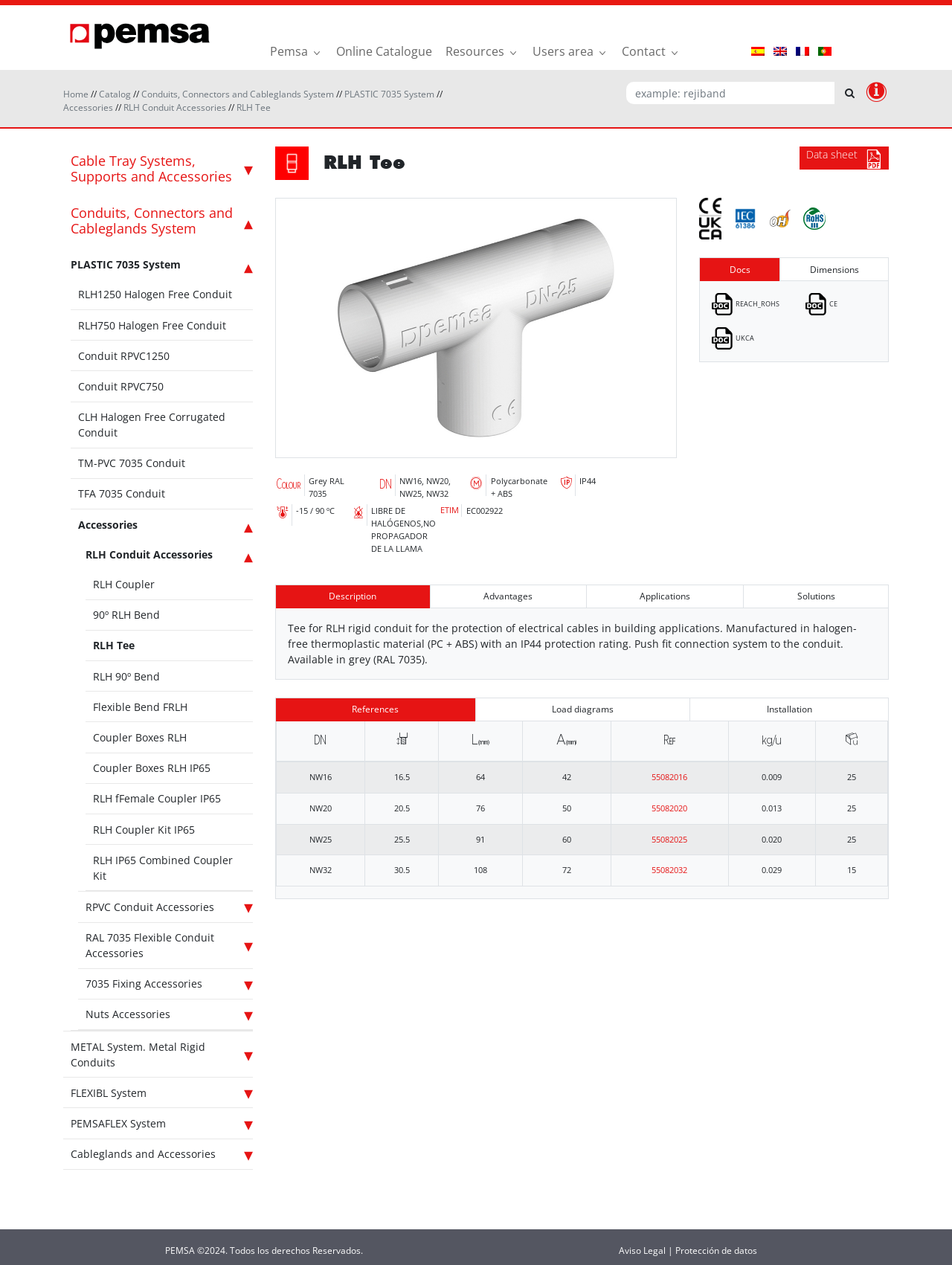Please find the bounding box coordinates for the clickable element needed to perform this instruction: "Click on the 'Contact Us' link".

None